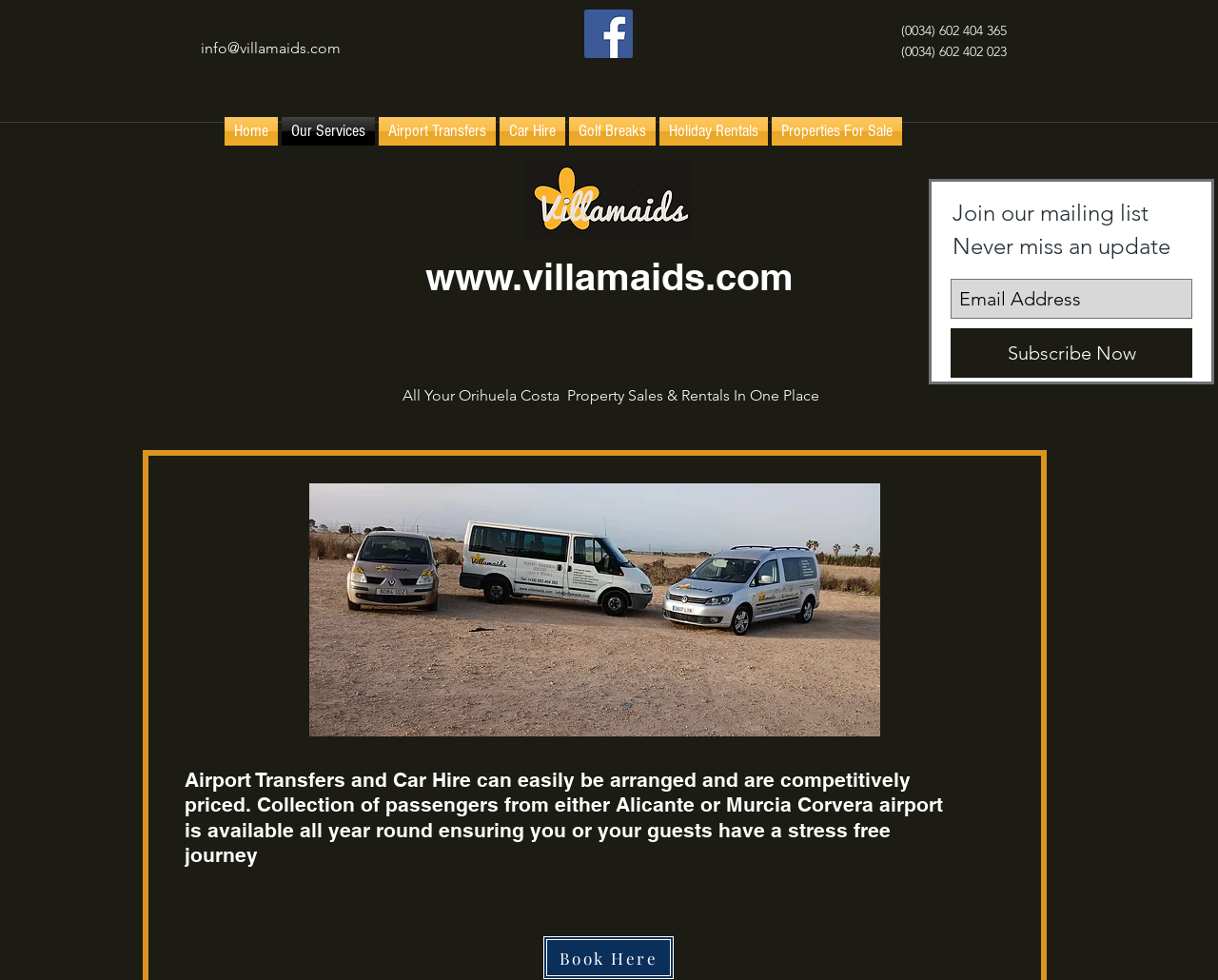Reply to the question with a single word or phrase:
What is the main topic of the webpage?

Property services